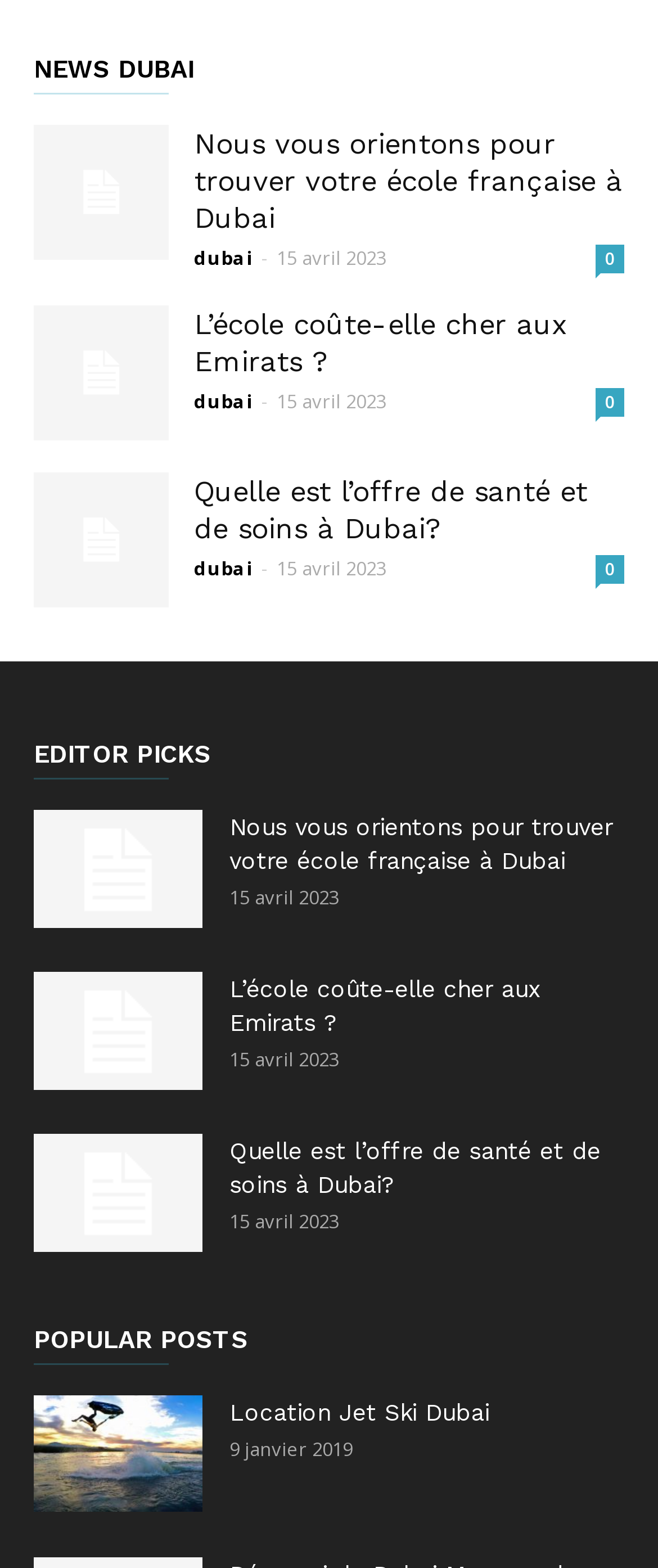Select the bounding box coordinates of the element I need to click to carry out the following instruction: "Read the article about the cost of school in Emirates".

[0.295, 0.196, 0.862, 0.241]